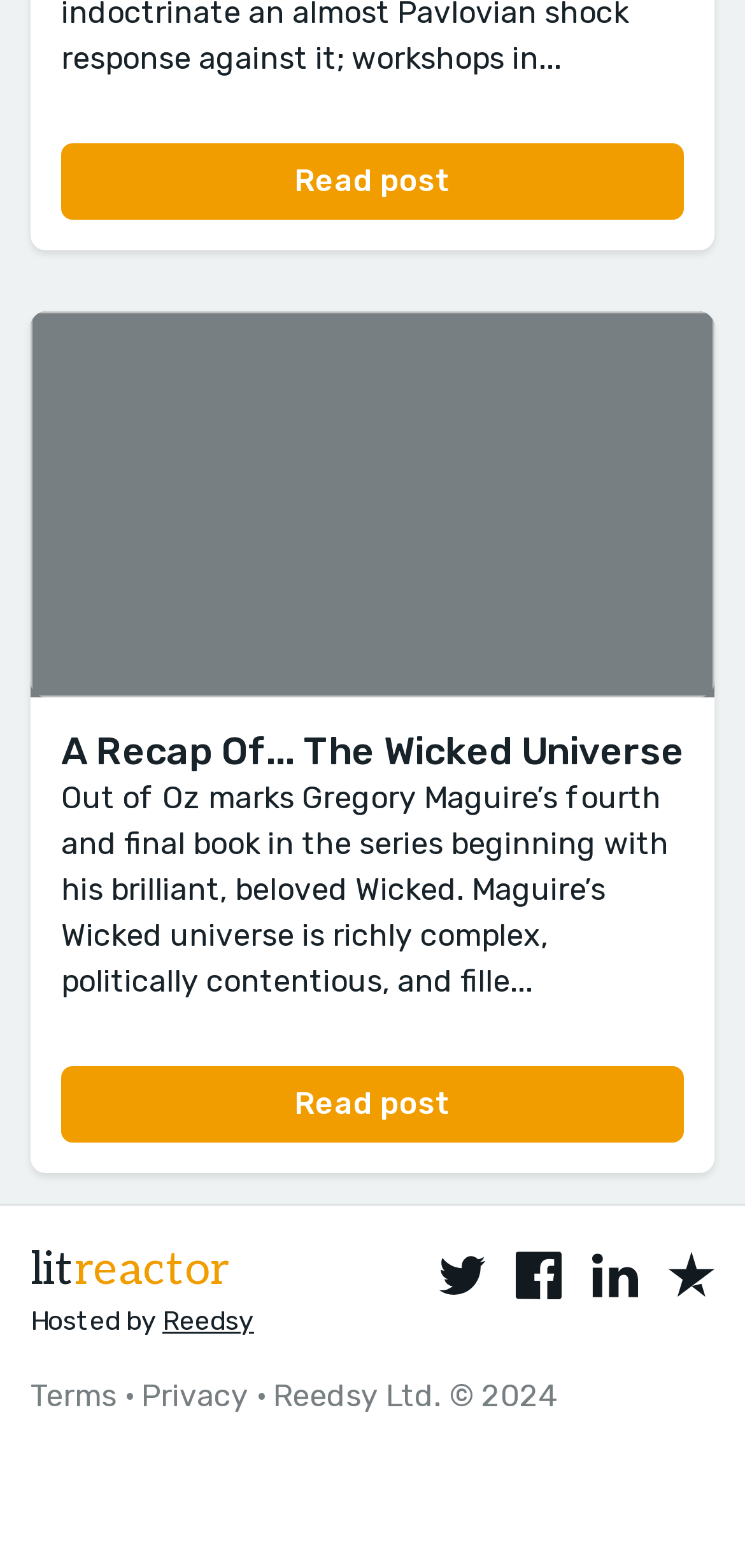Please find the bounding box coordinates of the clickable region needed to complete the following instruction: "Check the privacy policy". The bounding box coordinates must consist of four float numbers between 0 and 1, i.e., [left, top, right, bottom].

[0.19, 0.878, 0.333, 0.901]